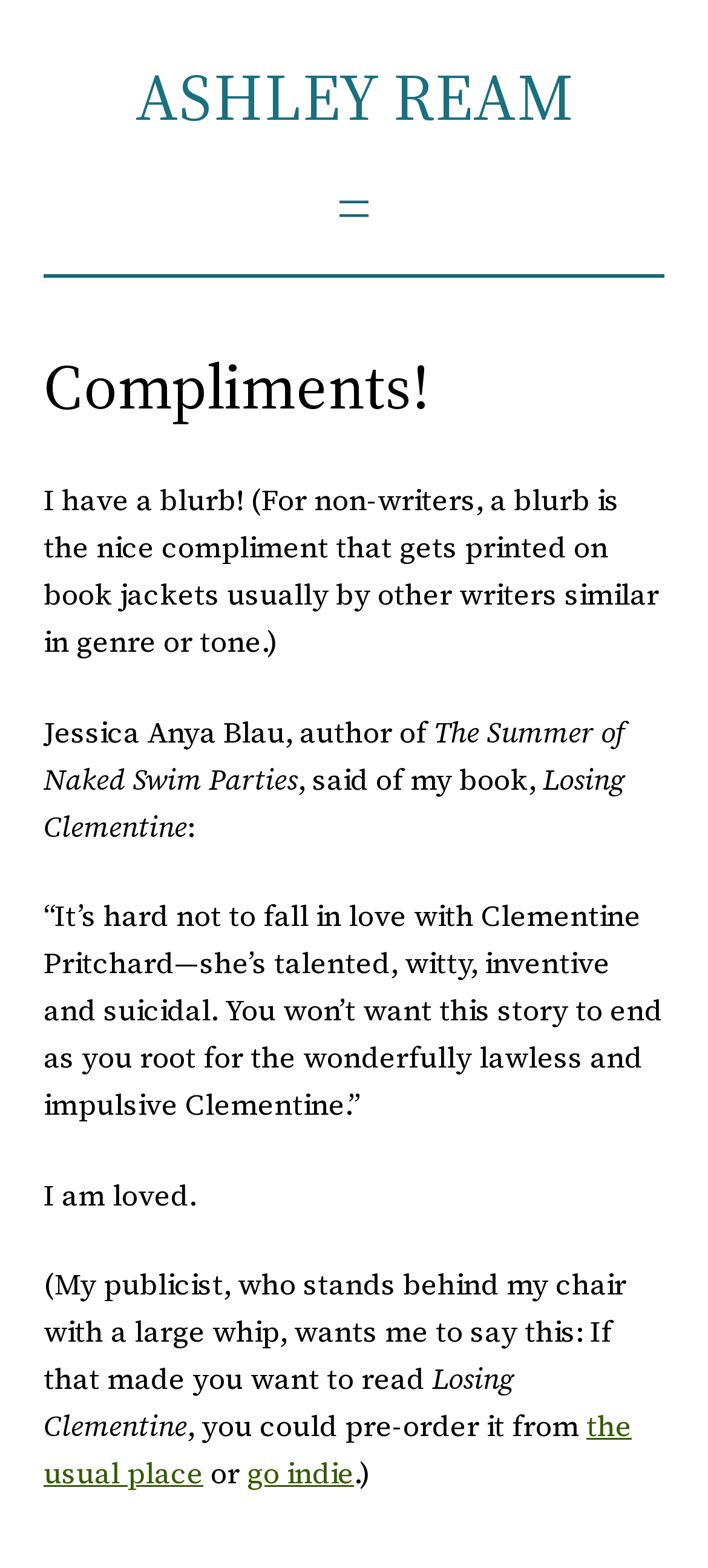What is the author's name?
Based on the image, answer the question in a detailed manner.

The author's name is found in the heading element at the top of the page, which is also a link. The text content of this element is 'ASHLEY REAM'.